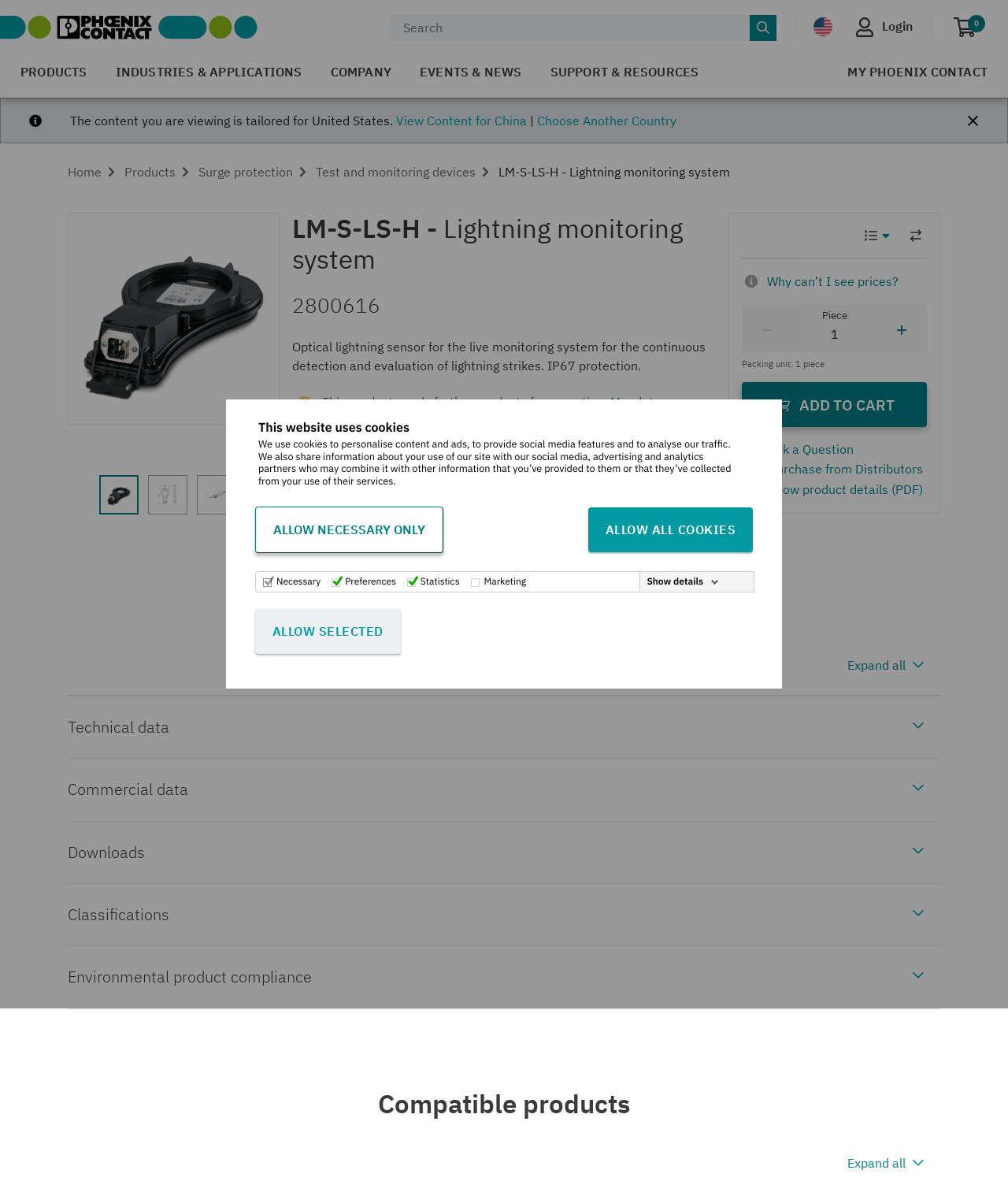Provide the bounding box coordinates for the area that should be clicked to complete the instruction: "Read the Reddit community: r/lonely".

None